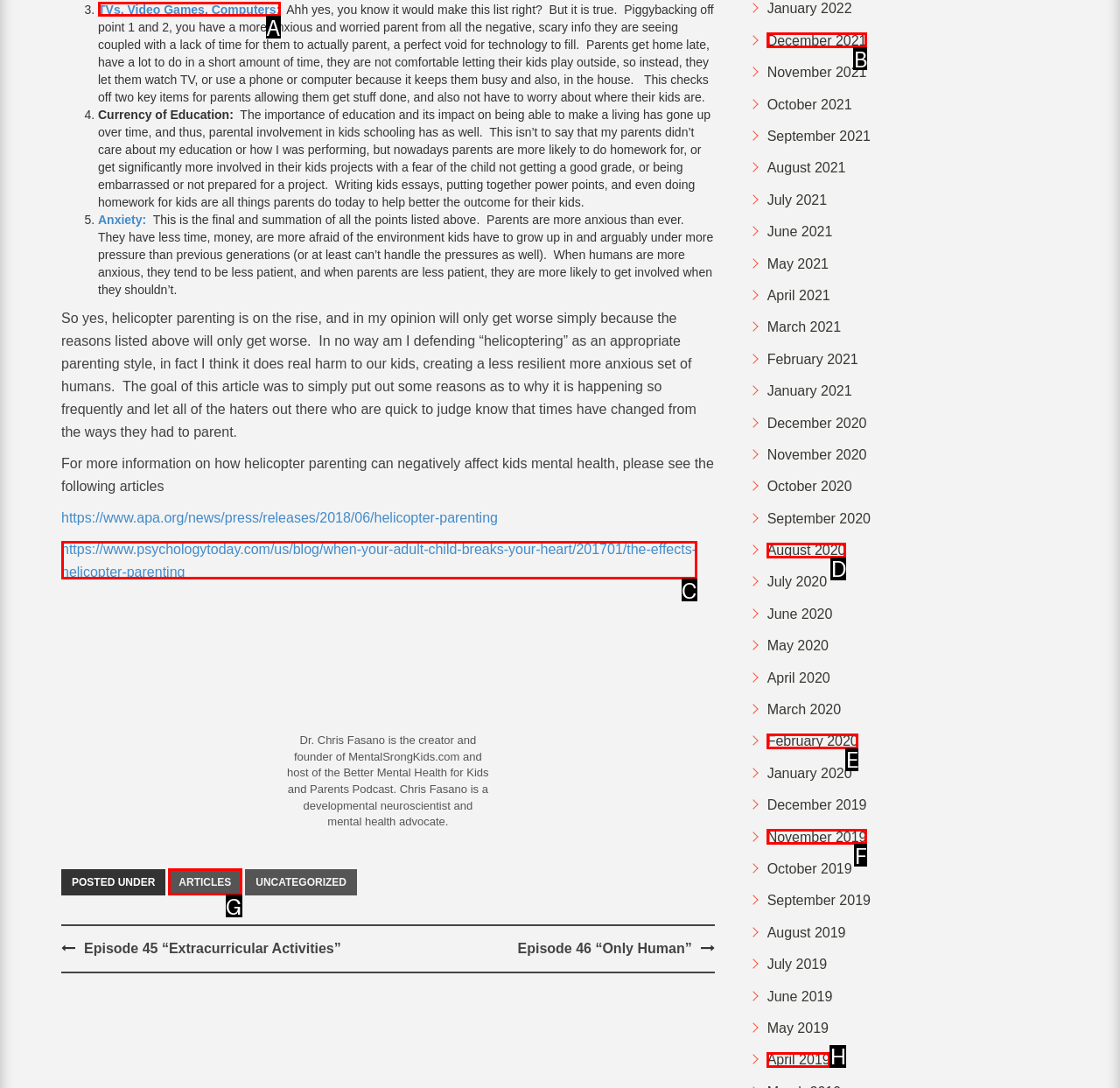From the given options, find the HTML element that fits the description: https://www.psychologytoday.com/us/blog/when-your-adult-child-breaks-your-heart/201701/the-effects-helicopter-parenting. Reply with the letter of the chosen element.

C